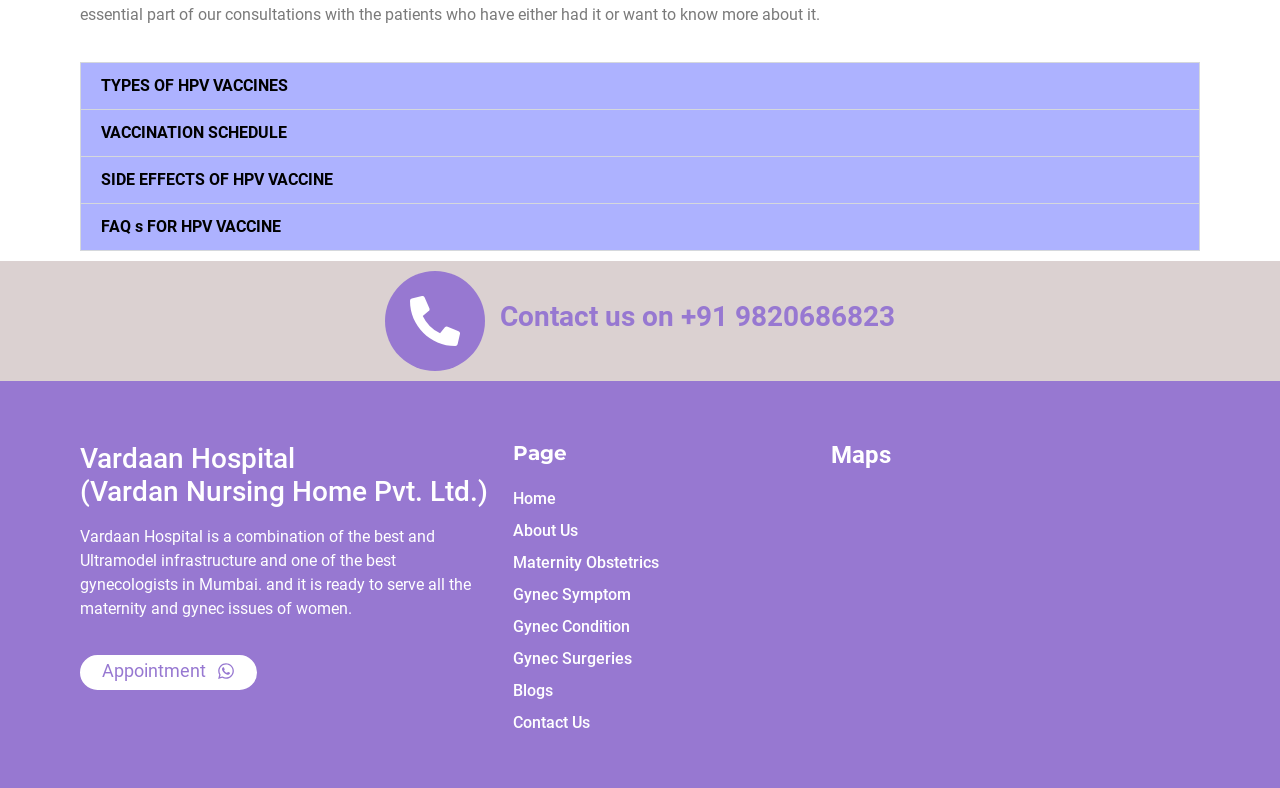Identify the bounding box of the HTML element described here: "Contact Us". Provide the coordinates as four float numbers between 0 and 1: [left, top, right, bottom].

[0.401, 0.897, 0.634, 0.937]